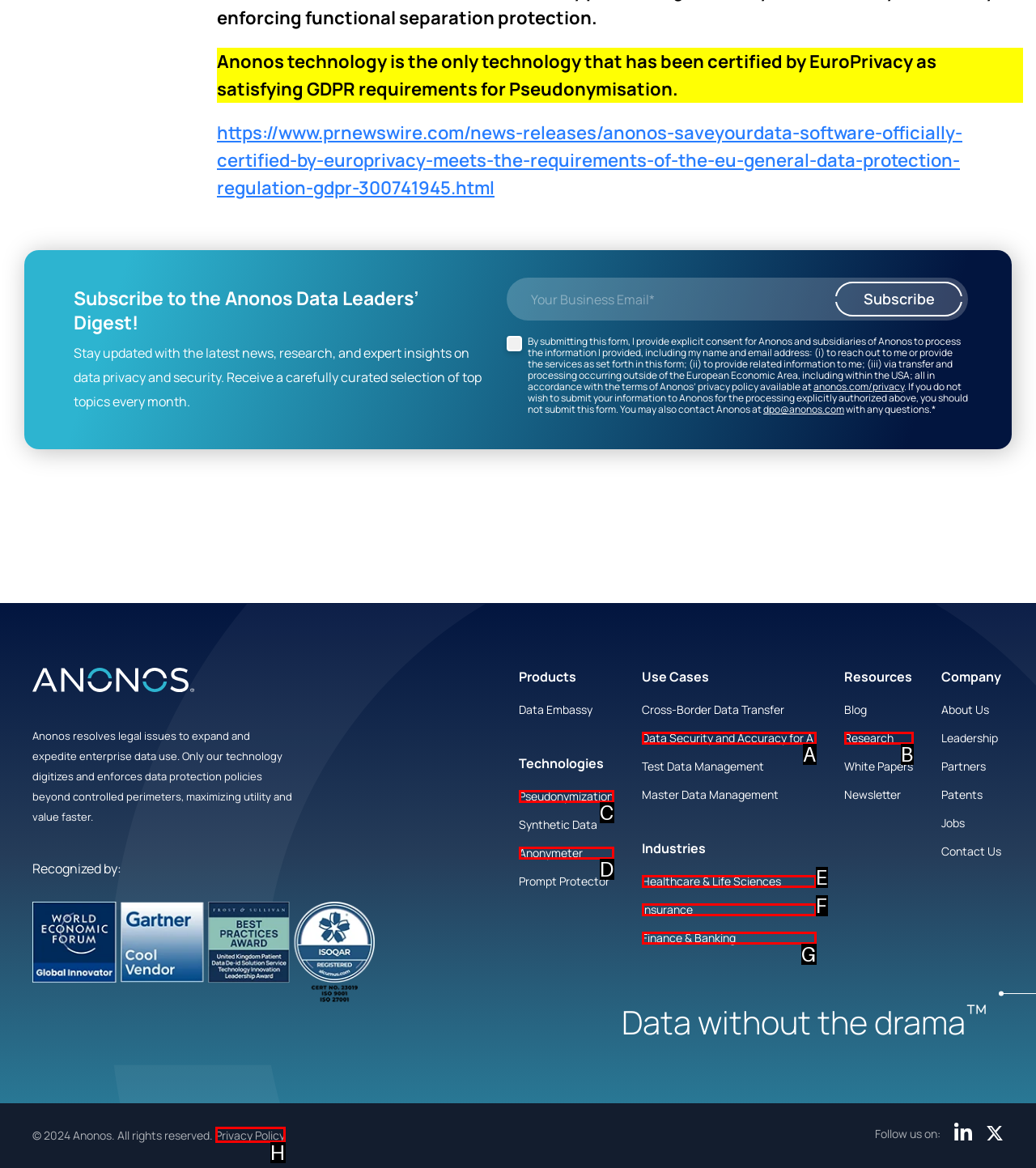Select the appropriate HTML element that needs to be clicked to finish the task: Read the privacy policy
Reply with the letter of the chosen option.

H